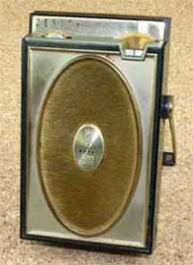What is the purpose of the tuning knob on the side of the radio?
Please analyze the image and answer the question with as much detail as possible.

The tuning knob, located on the side of the radio, allows the user to effortlessly change stations, making it easy to navigate through different frequencies and find their preferred radio programs.